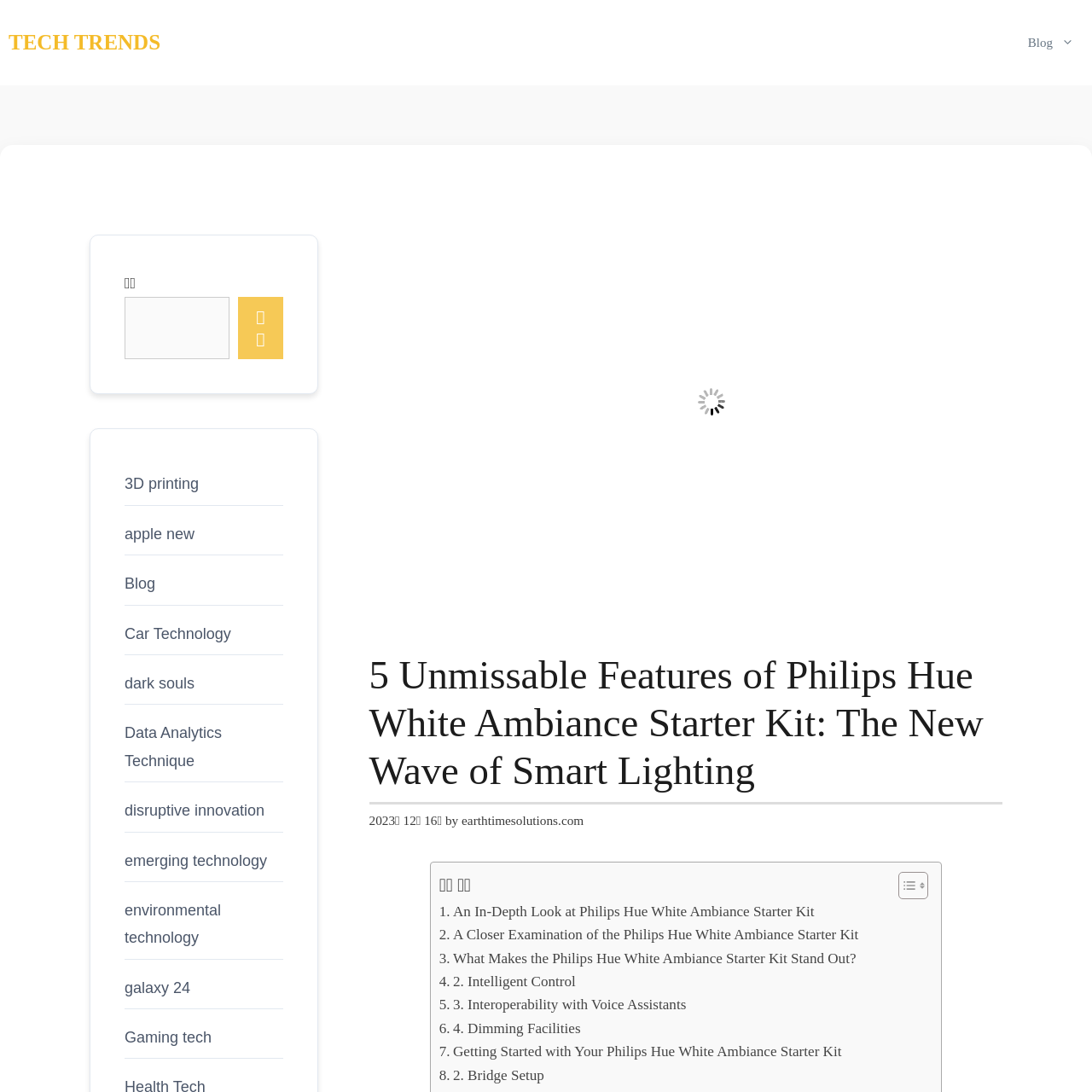Please specify the bounding box coordinates of the clickable region to carry out the following instruction: "Read the blog post". The coordinates should be four float numbers between 0 and 1, in the format [left, top, right, bottom].

[0.925, 0.0, 1.0, 0.078]